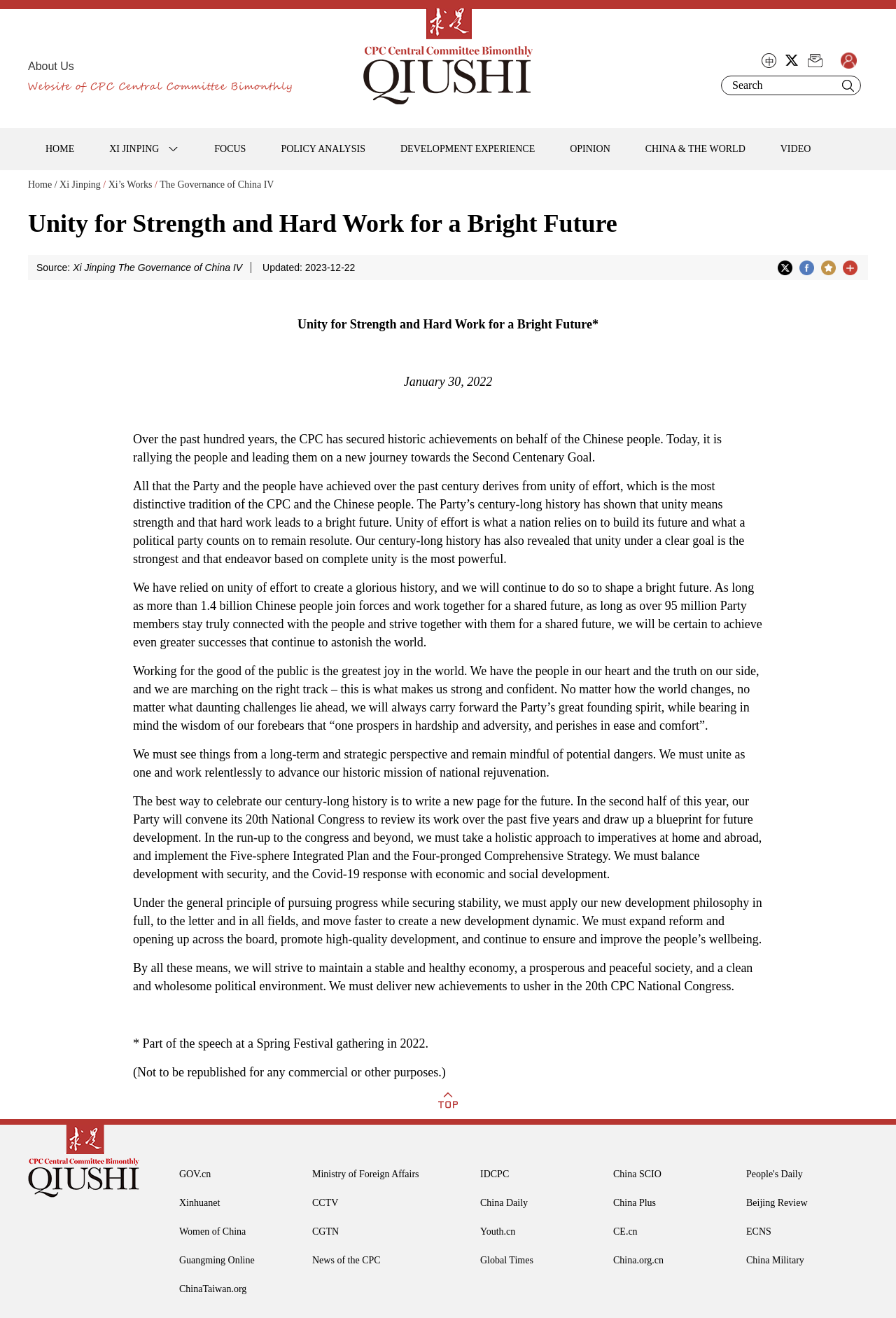Identify the bounding box coordinates of the region that should be clicked to execute the following instruction: "Search for something".

[0.932, 0.058, 0.96, 0.072]